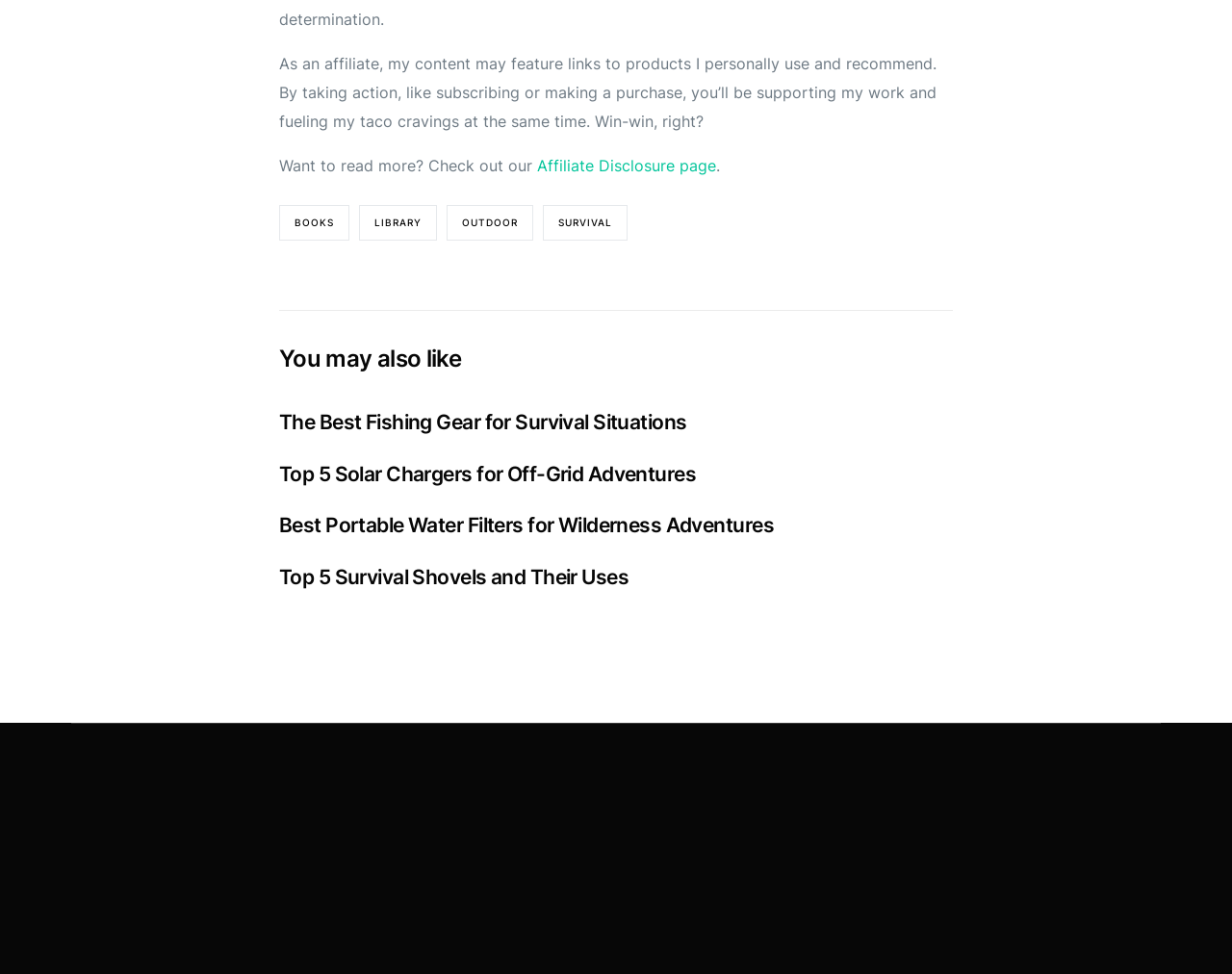How many categories are in the footer?
Give a one-word or short phrase answer based on the image.

4